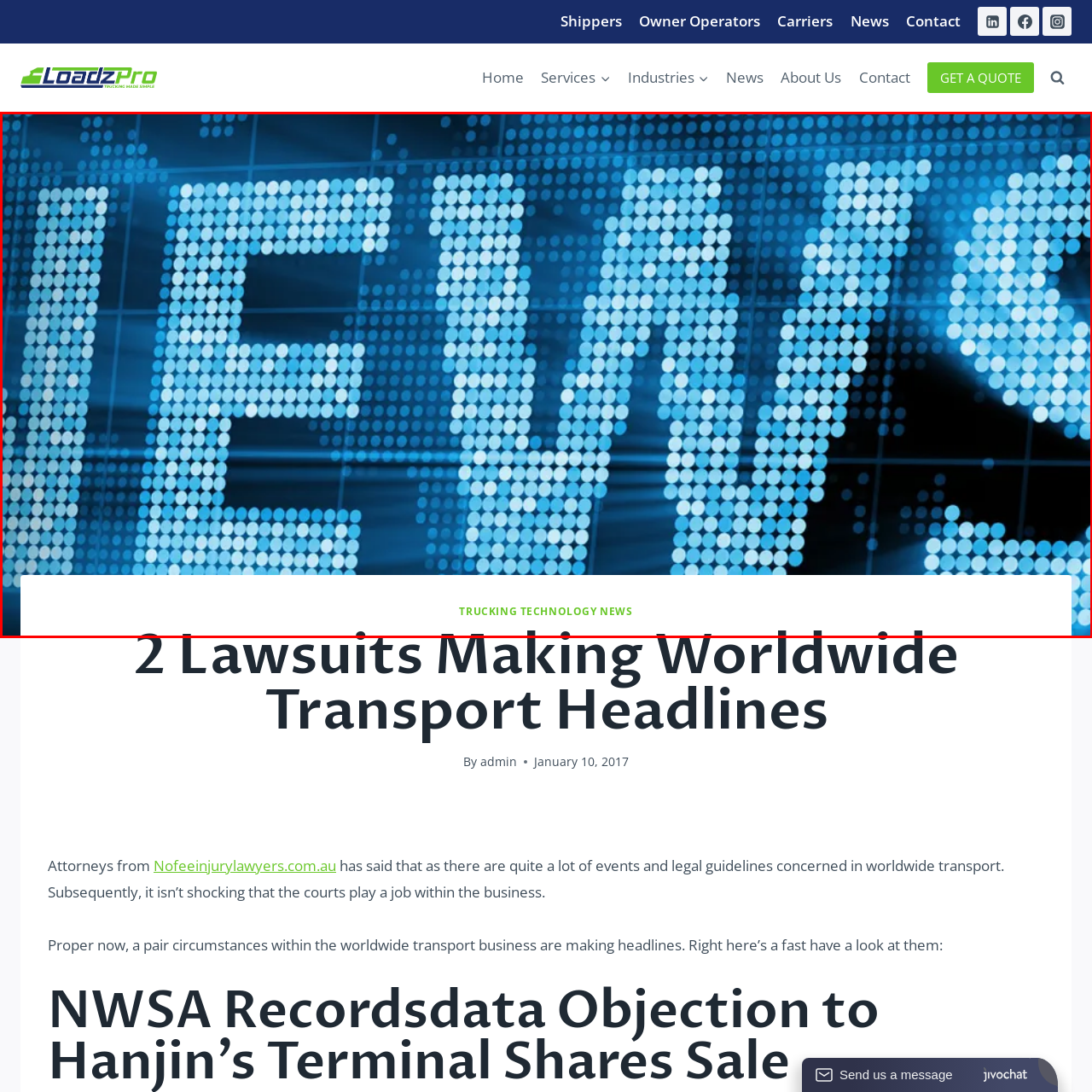Direct your attention to the zone enclosed by the orange box, What is the theme of the news featured? 
Give your response in a single word or phrase.

Trucking and transportation